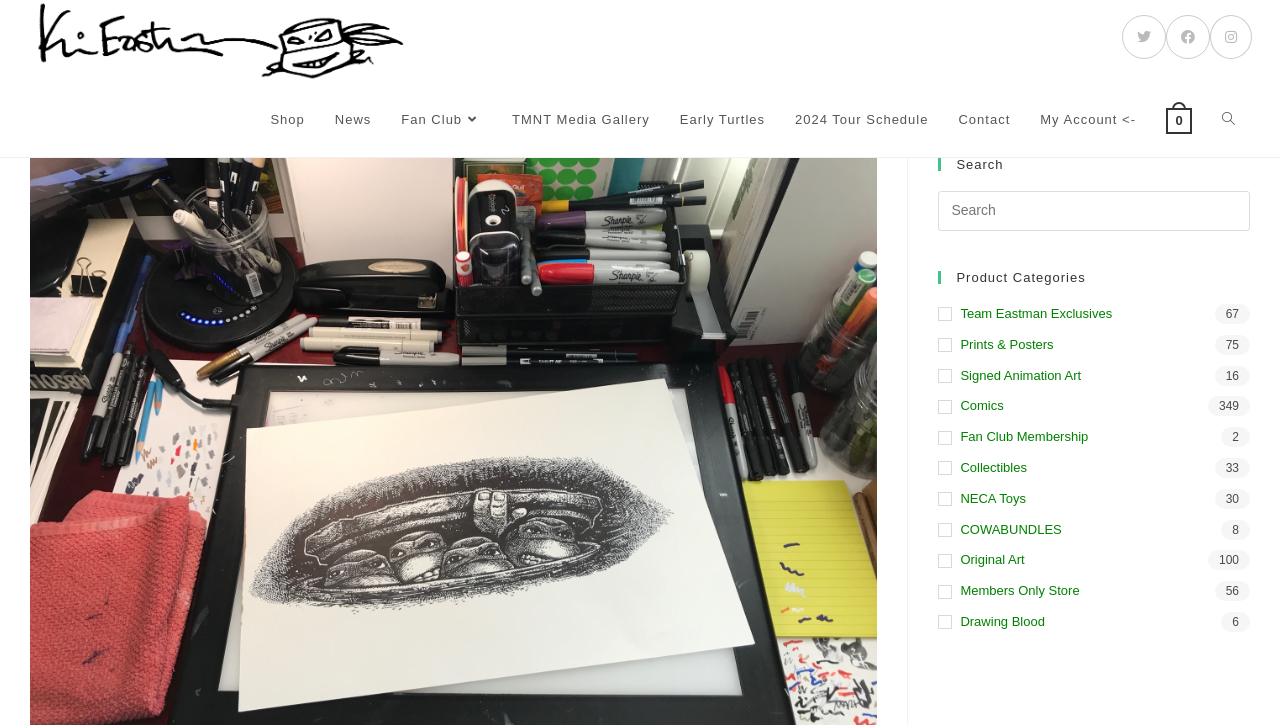Please indicate the bounding box coordinates for the clickable area to complete the following task: "Search this website". The coordinates should be specified as four float numbers between 0 and 1, i.e., [left, top, right, bottom].

[0.733, 0.263, 0.977, 0.319]